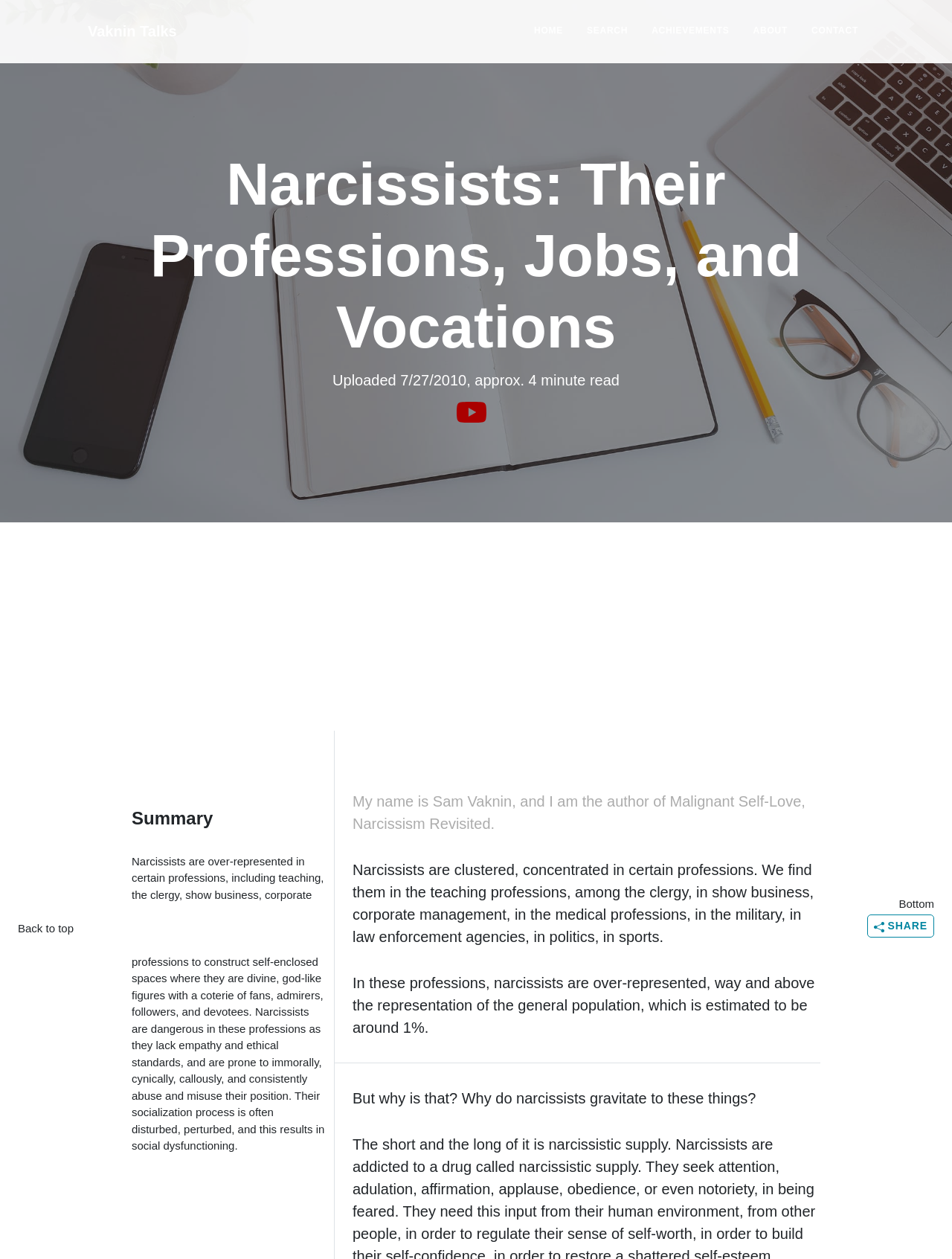Please identify the bounding box coordinates of the element's region that should be clicked to execute the following instruction: "Check the copyright information". The bounding box coordinates must be four float numbers between 0 and 1, i.e., [left, top, right, bottom].

None